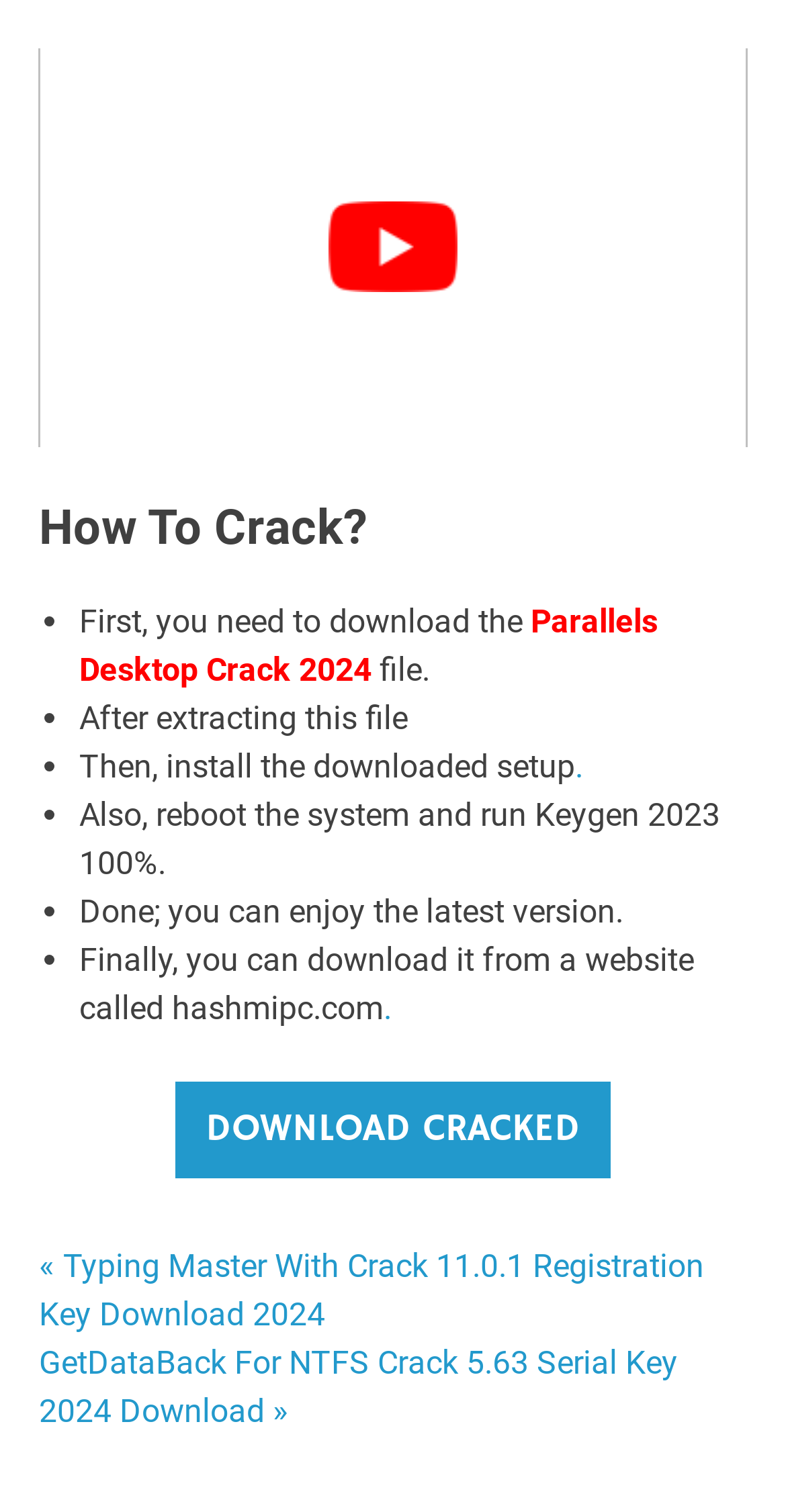Determine the bounding box coordinates of the clickable area required to perform the following instruction: "play the Youtube video". The coordinates should be represented as four float numbers between 0 and 1: [left, top, right, bottom].

[0.049, 0.032, 0.951, 0.295]